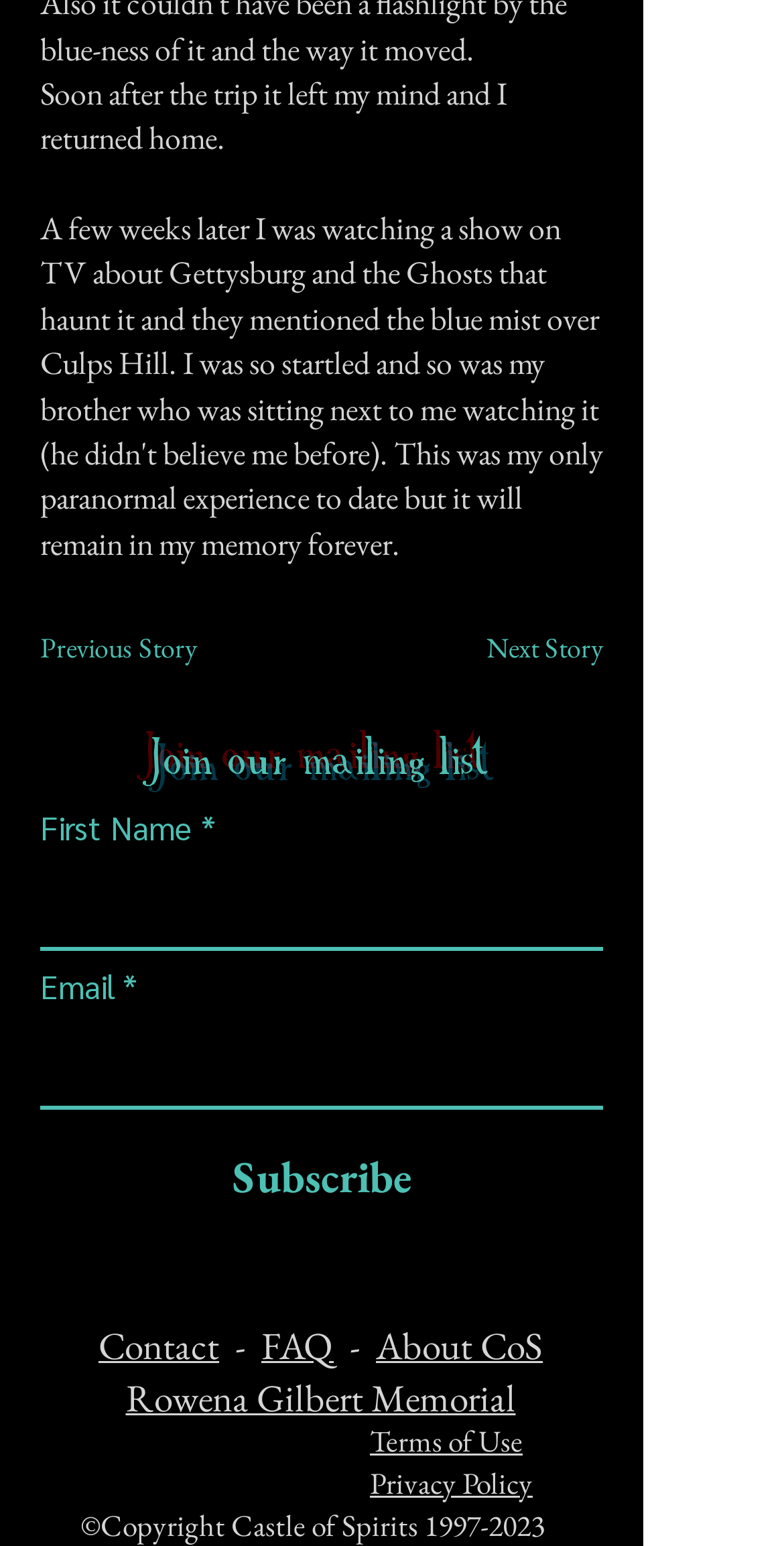Please find the bounding box coordinates of the clickable region needed to complete the following instruction: "Enter your First Name". The bounding box coordinates must consist of four float numbers between 0 and 1, i.e., [left, top, right, bottom].

[0.051, 0.546, 0.769, 0.615]